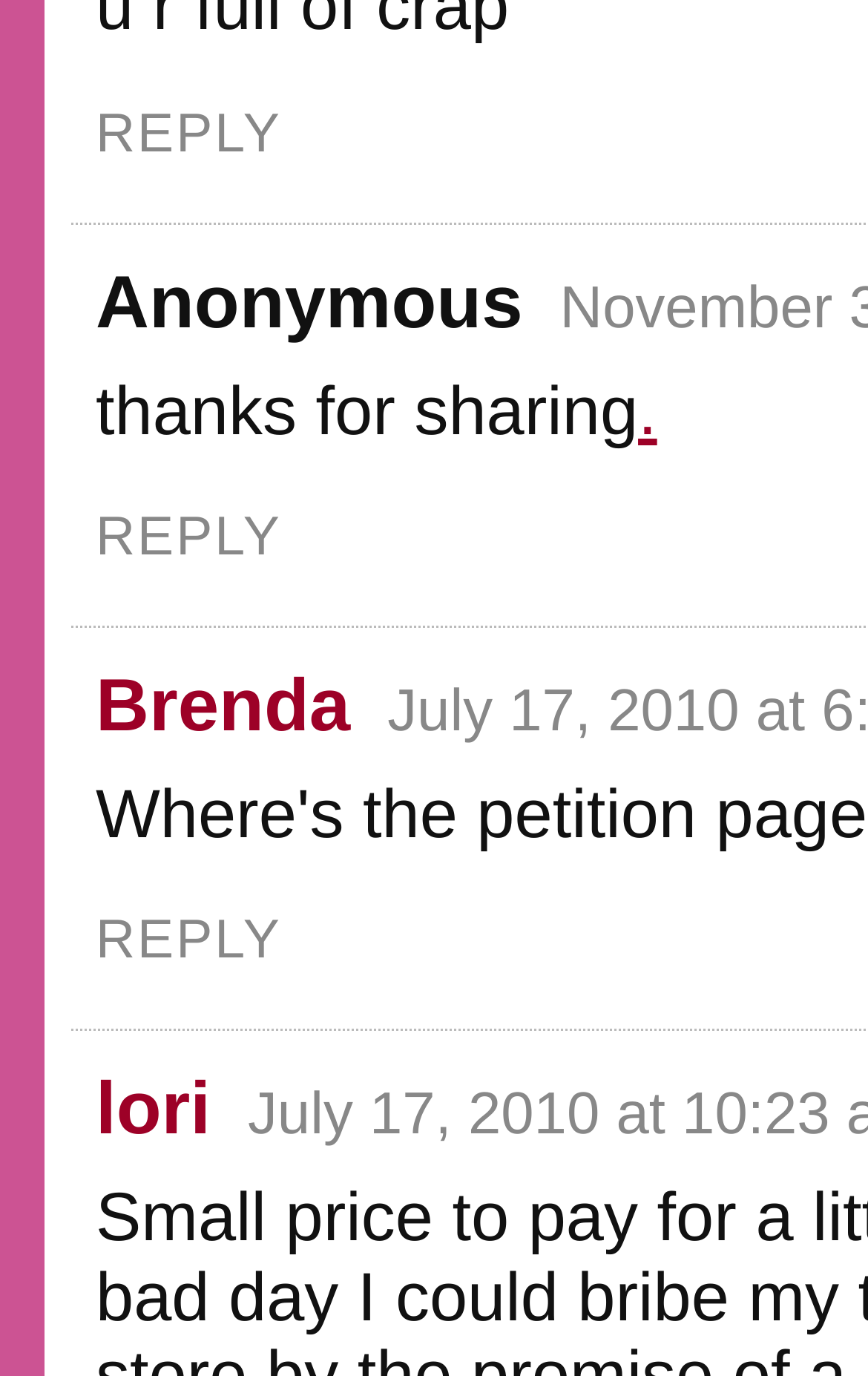What is the text after 'thanks for sharing'?
Answer the question with just one word or phrase using the image.

.